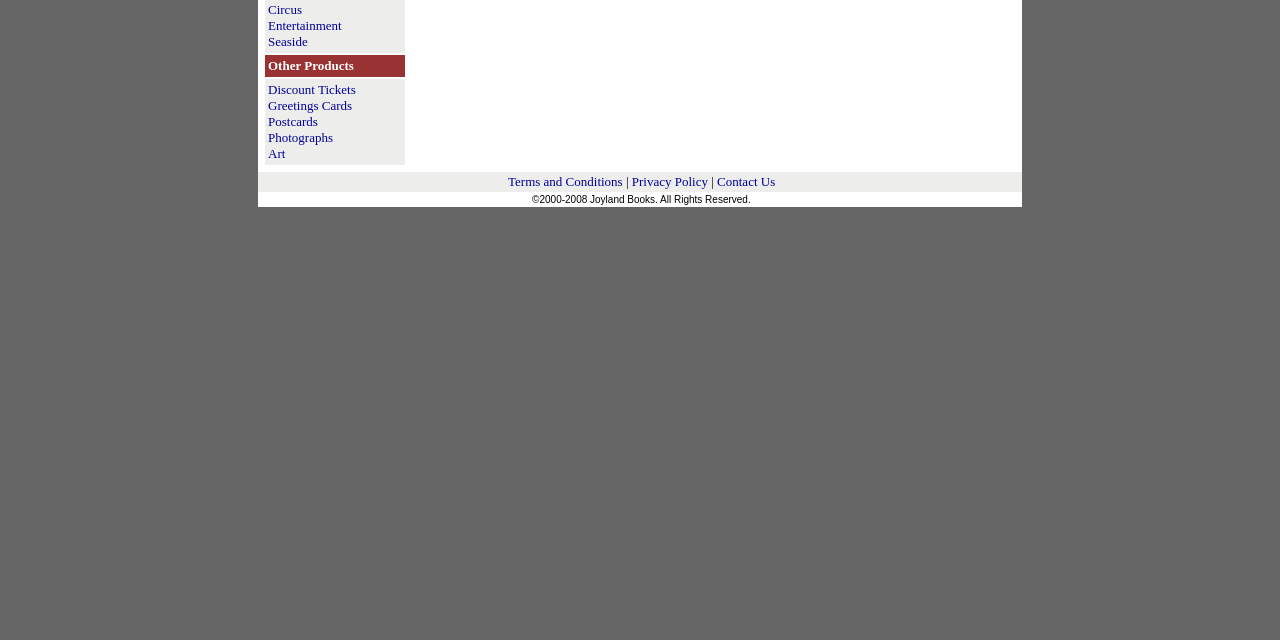Determine the bounding box coordinates for the HTML element mentioned in the following description: "Circus". The coordinates should be a list of four floats ranging from 0 to 1, represented as [left, top, right, bottom].

[0.209, 0.003, 0.236, 0.027]